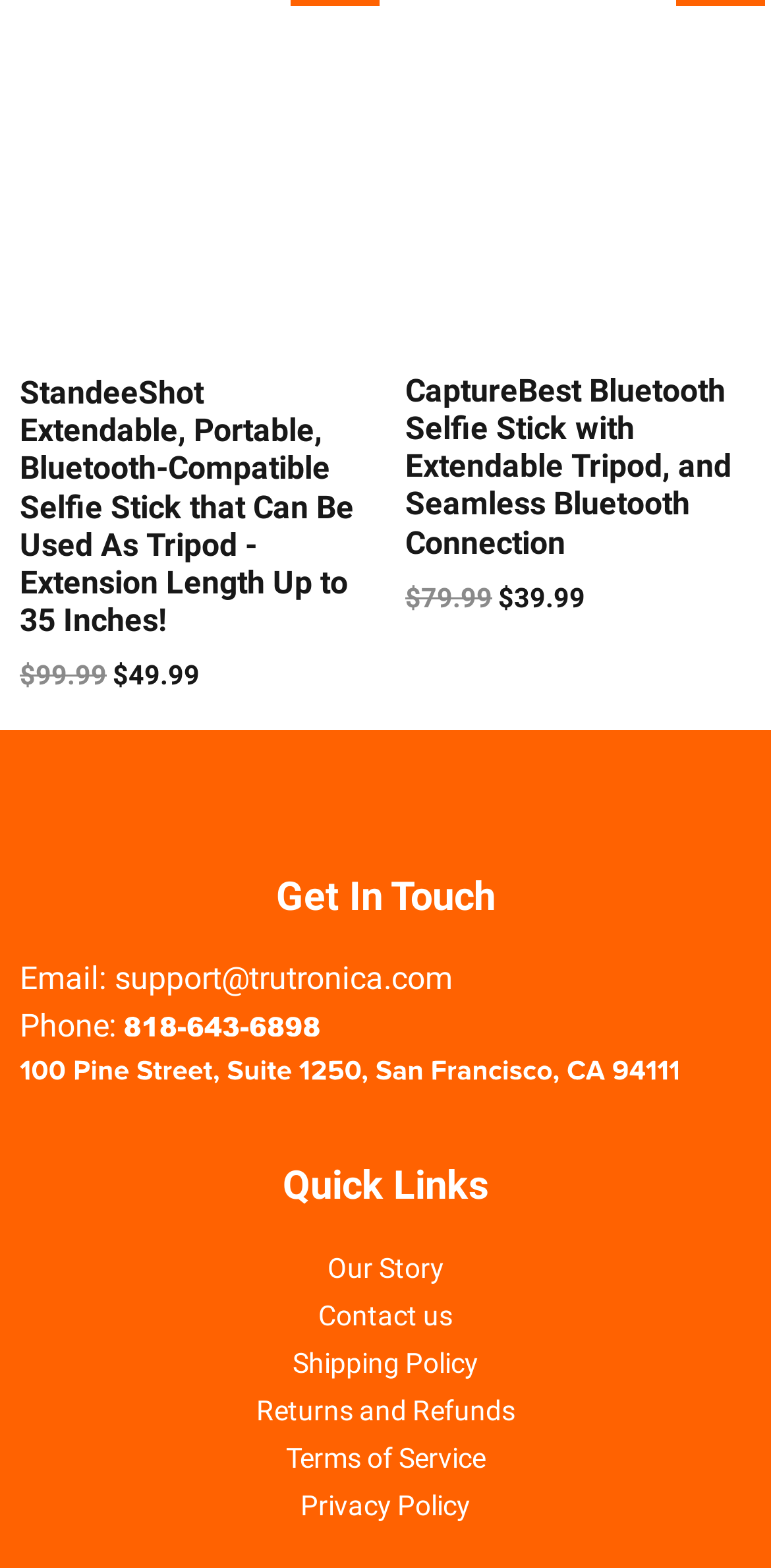Using the provided description: "Returns and Refunds", find the bounding box coordinates of the corresponding UI element. The output should be four float numbers between 0 and 1, in the format [left, top, right, bottom].

[0.332, 0.89, 0.668, 0.91]